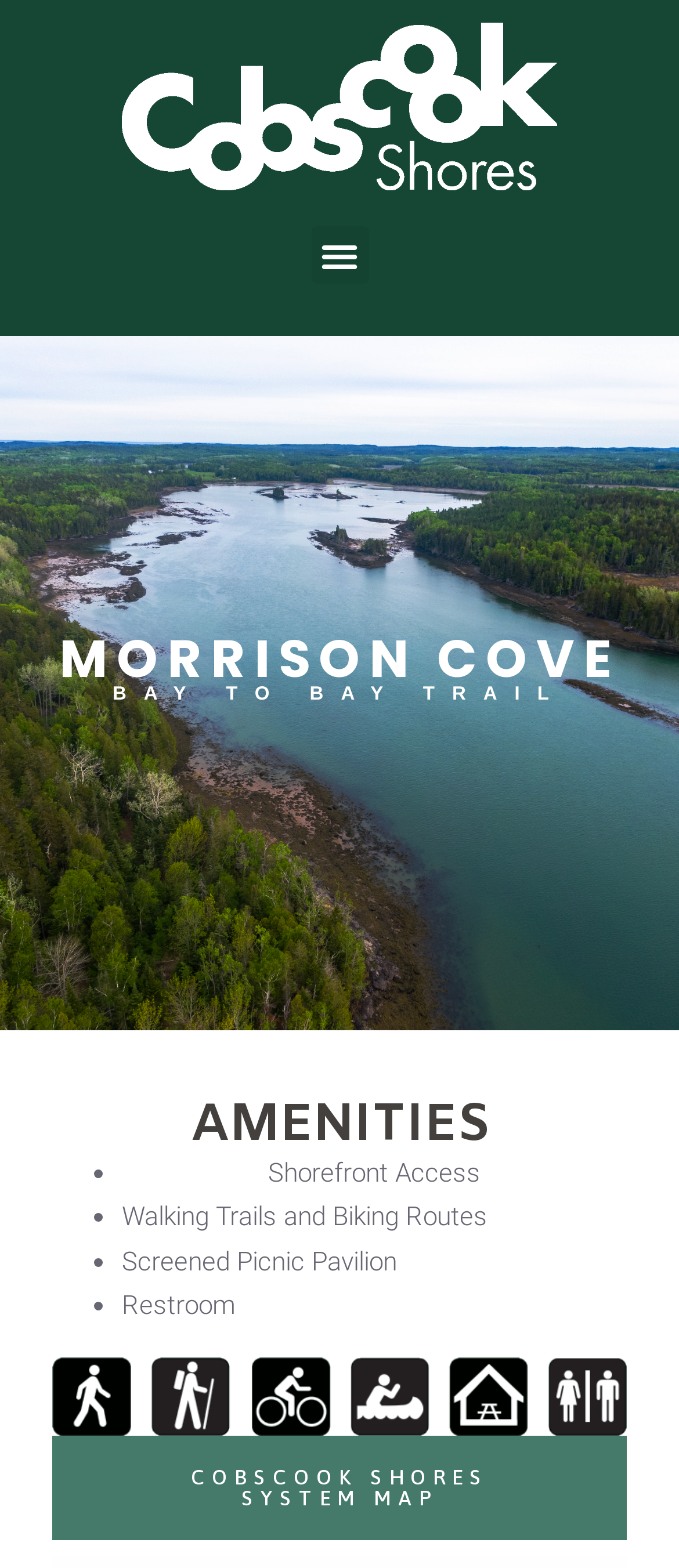Please provide a comprehensive answer to the question below using the information from the image: What type of access is provided?

The question asks for the type of access provided. By looking at the webpage, we can see that the text 'Shorefront Access' is present, which suggests that the type of access provided is shorefront access.